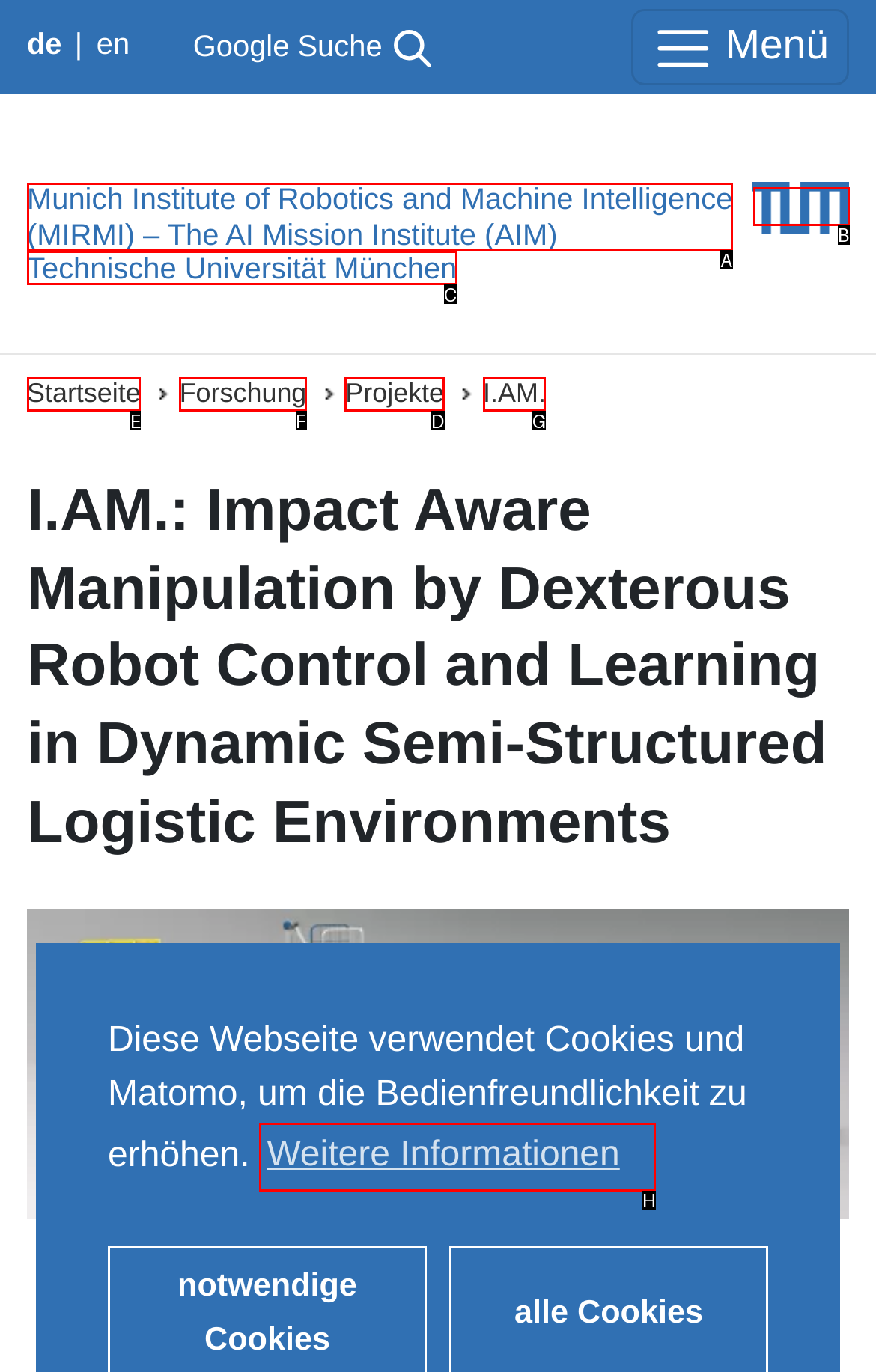Identify the HTML element I need to click to complete this task: View project details Provide the option's letter from the available choices.

D